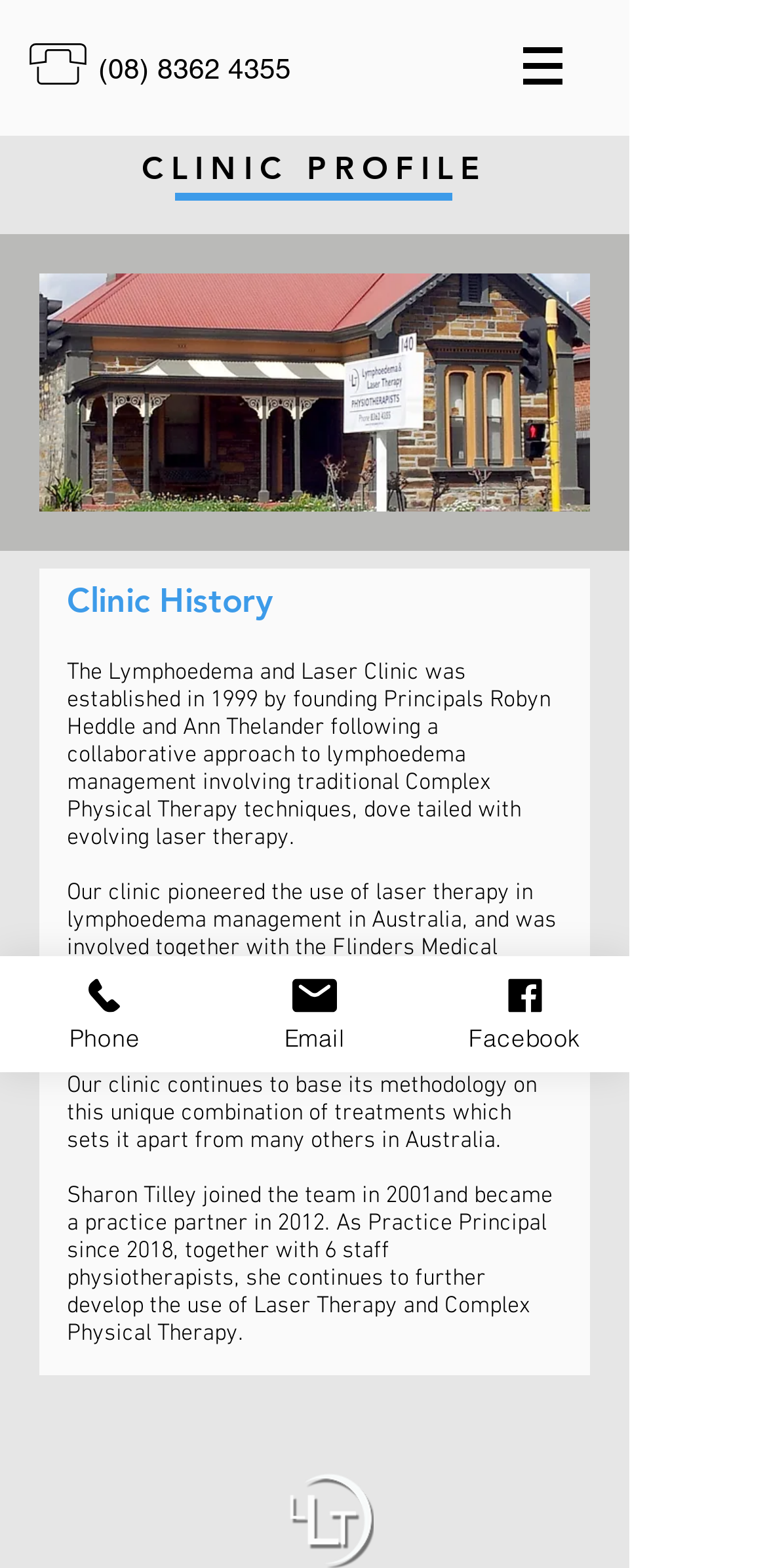What is the name of the clinic?
Please provide a comprehensive answer to the question based on the webpage screenshot.

The name of the clinic can be inferred from the text in the main section of the webpage, where it is mentioned that 'The Lymphoedema and Laser Clinic was established in 1999...'. This text is located within the bounding box coordinates [0.087, 0.42, 0.718, 0.543].